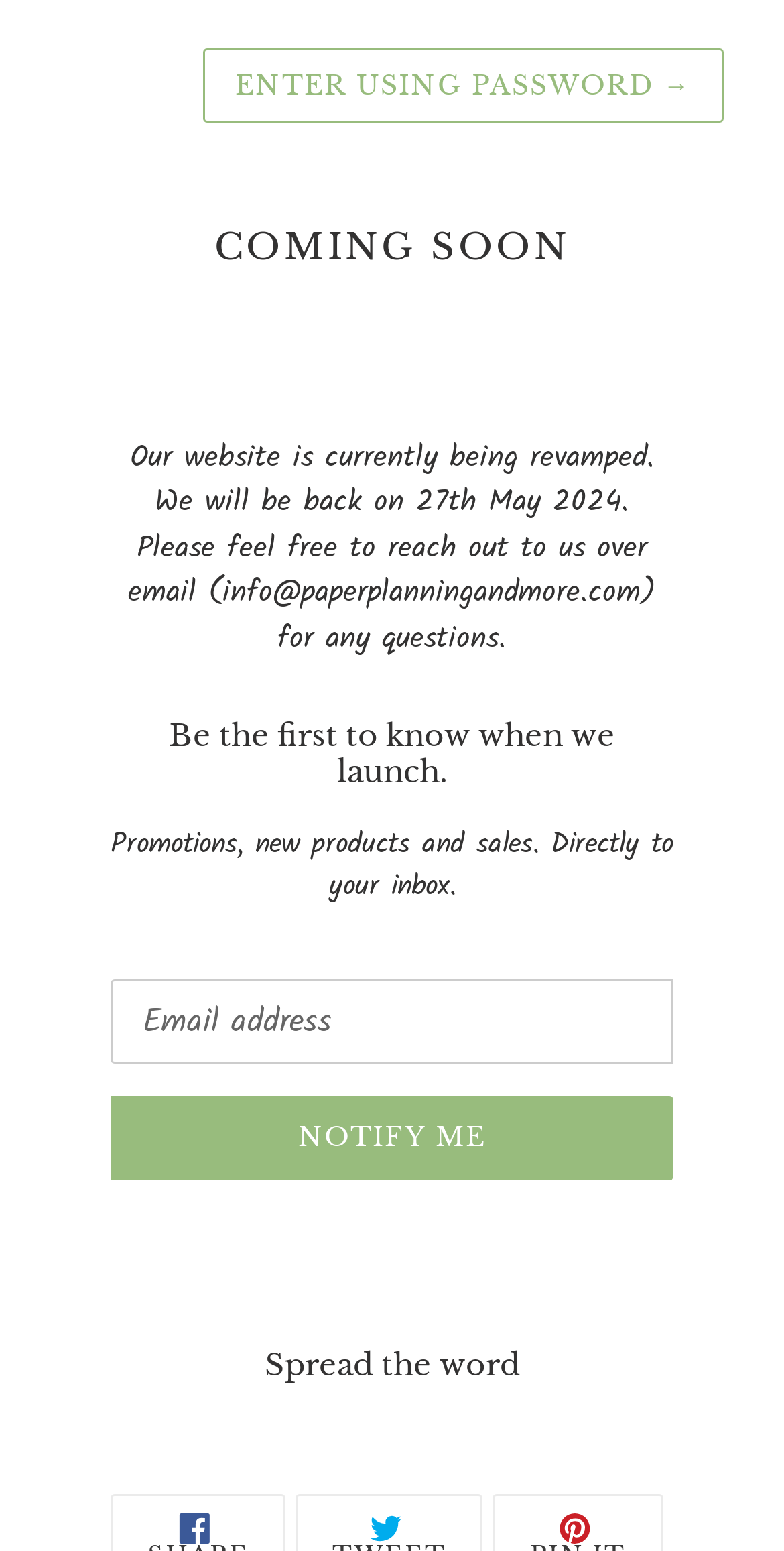How can users contact the website owners for questions?
Can you offer a detailed and complete answer to this question?

Users can contact the website owners for questions by emailing them at info@paperplanningandmore.com, as stated in the message 'Please feel free to reach out to us over email (info@paperplanningandmore.com) for any questions.'